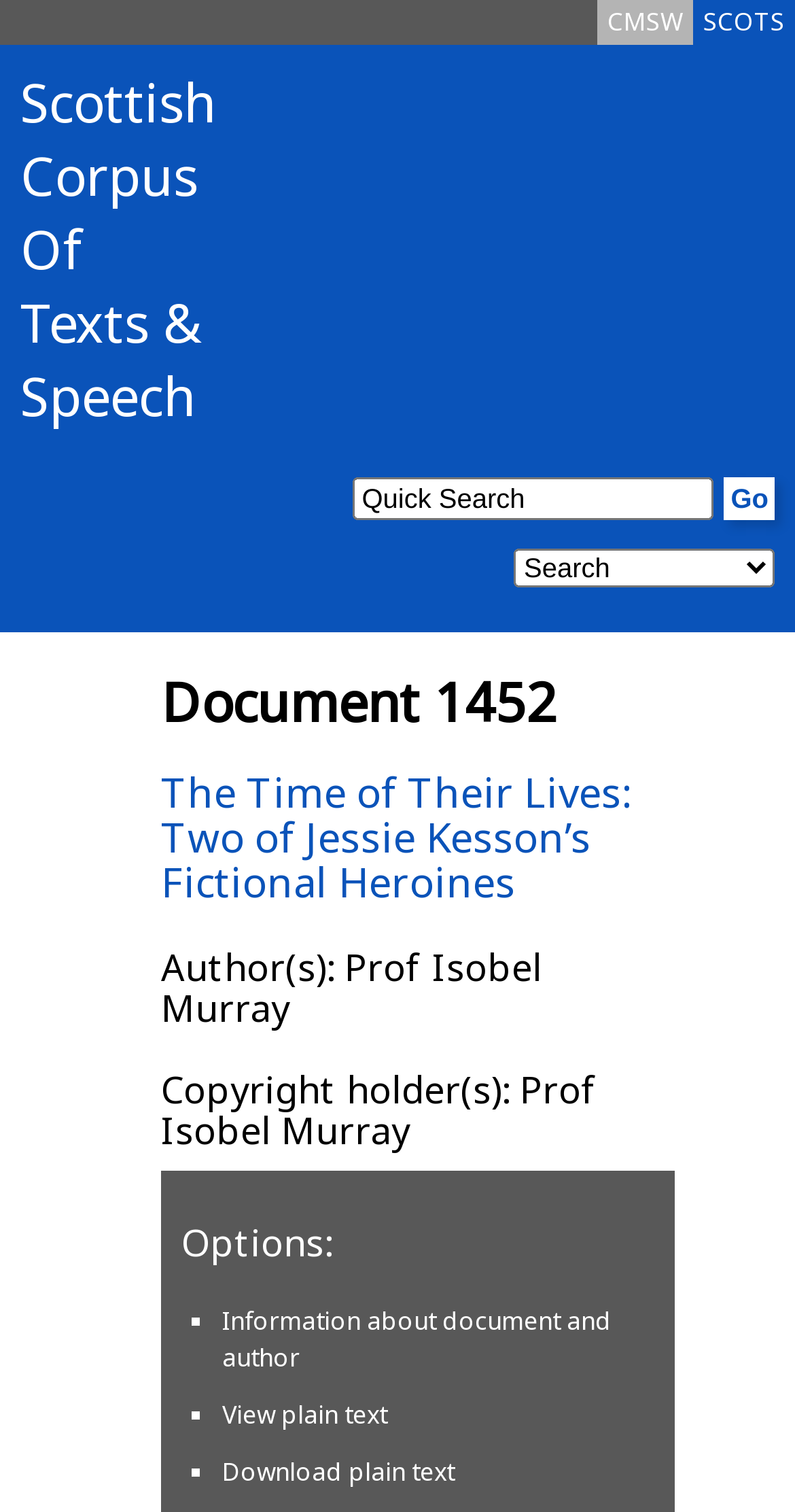Please respond in a single word or phrase: 
How many options are available?

3